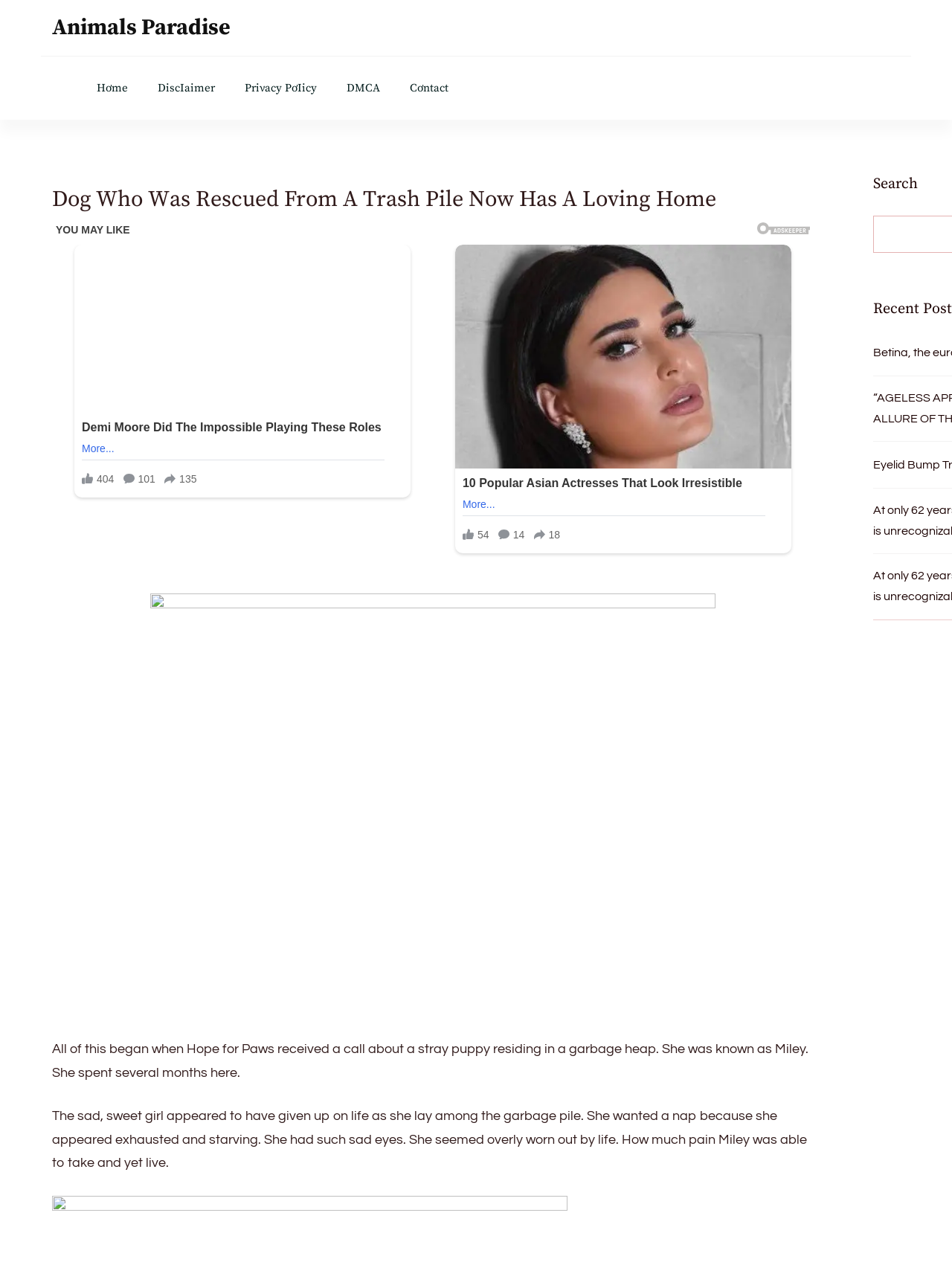Using the given element description, provide the bounding box coordinates (top-left x, top-left y, bottom-right x, bottom-right y) for the corresponding UI element in the screenshot: 135

[0.173, 0.374, 0.207, 0.383]